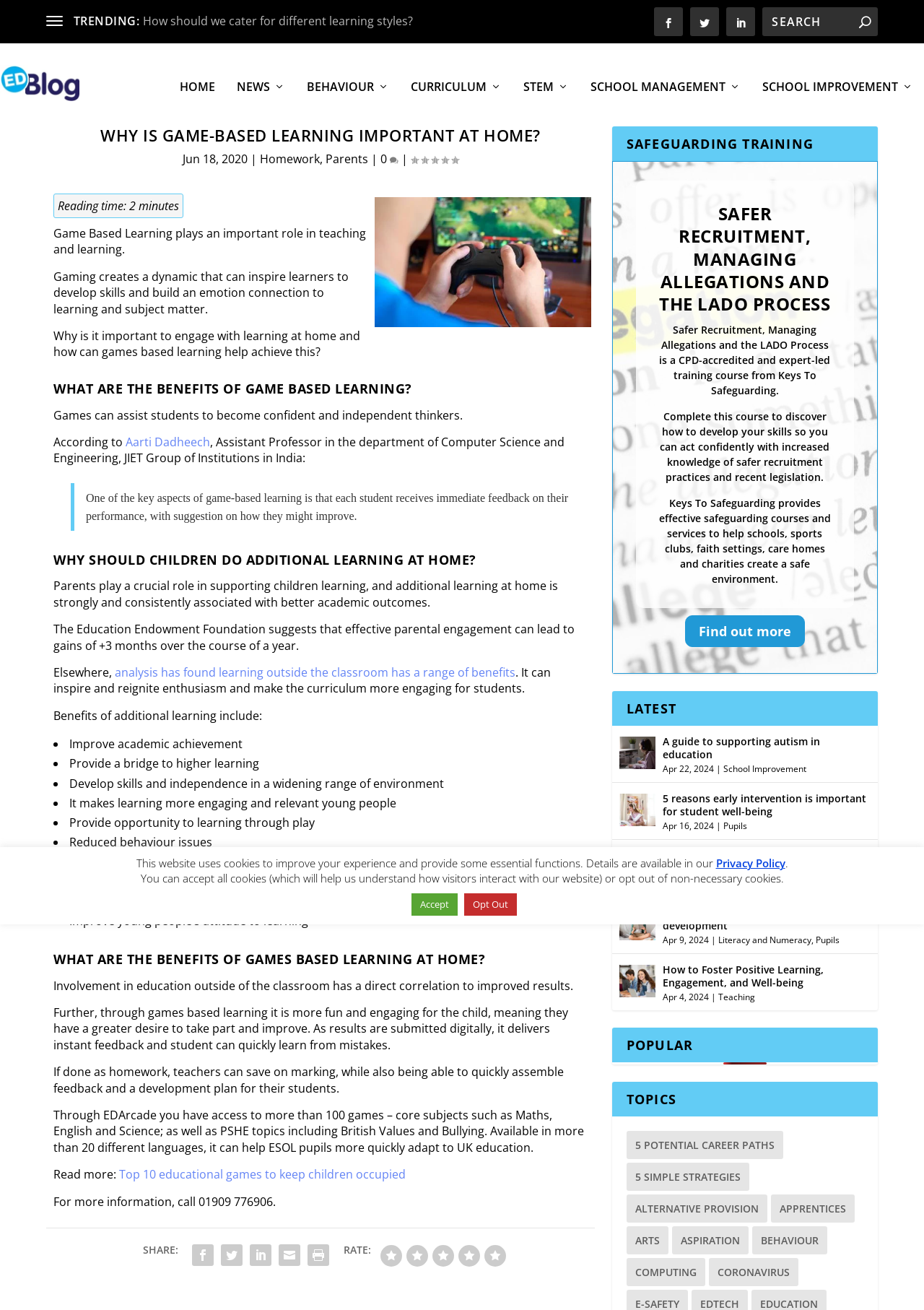What is the principal heading displayed on the webpage?

WHY IS GAME-BASED LEARNING IMPORTANT AT HOME?